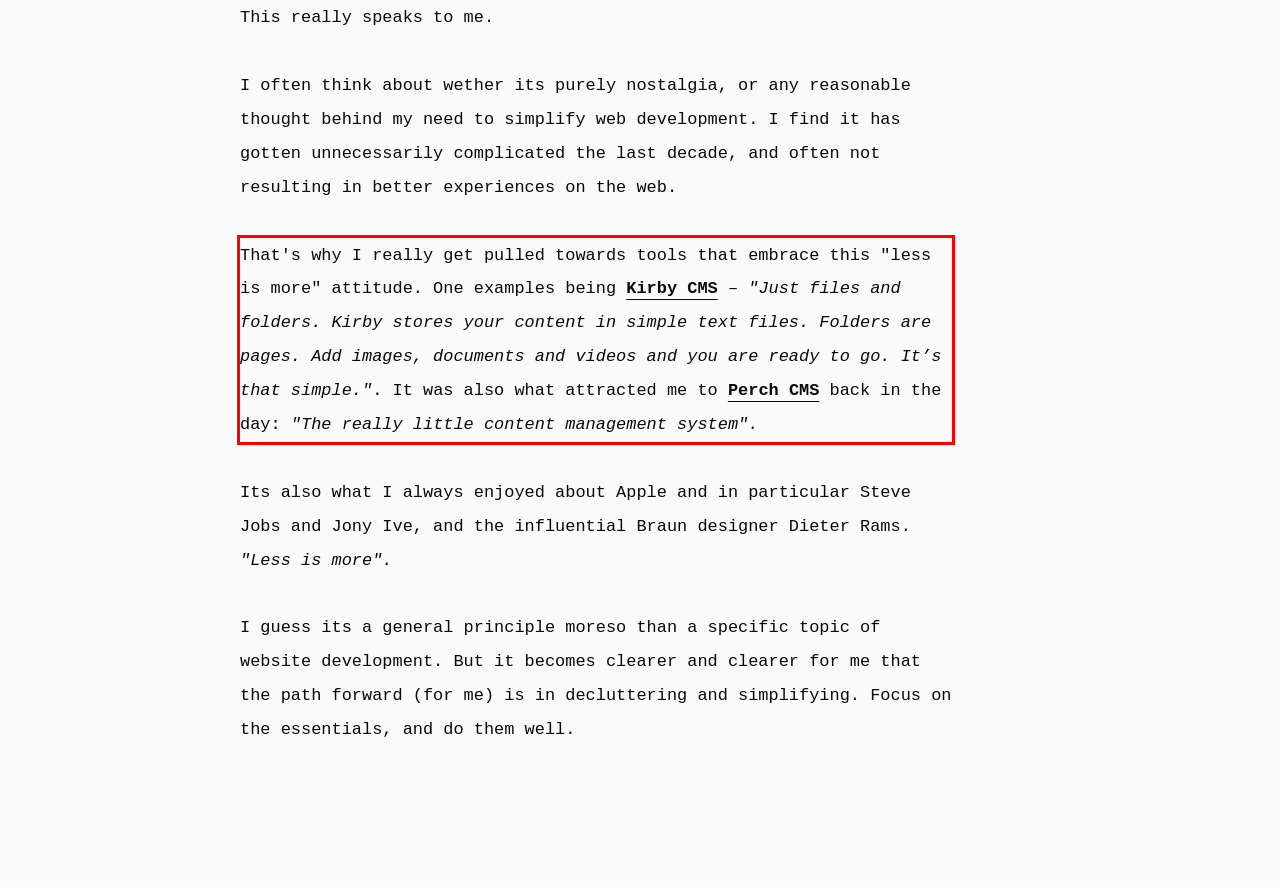You are presented with a webpage screenshot featuring a red bounding box. Perform OCR on the text inside the red bounding box and extract the content.

That's why I really get pulled towards tools that embrace this "less is more" attitude. One examples being Kirby CMS – "Just files and folders. Kirby stores your content in simple text files. Folders are pages. Add images, documents and videos and you are ready to go. It’s that simple.". It was also what attracted me to Perch CMS back in the day: "The really little content management system".